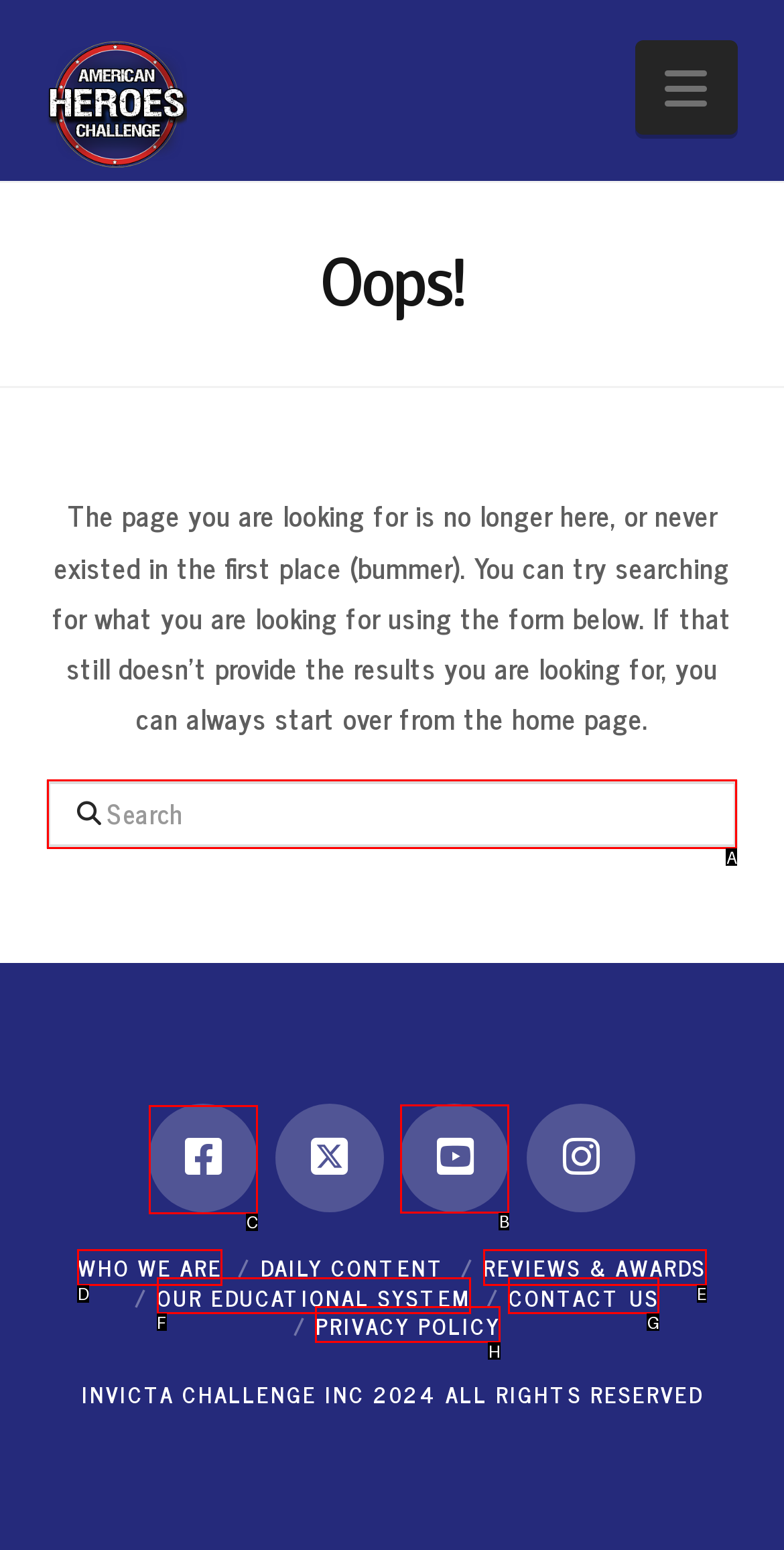Point out the specific HTML element to click to complete this task: visit Facebook page Reply with the letter of the chosen option.

C